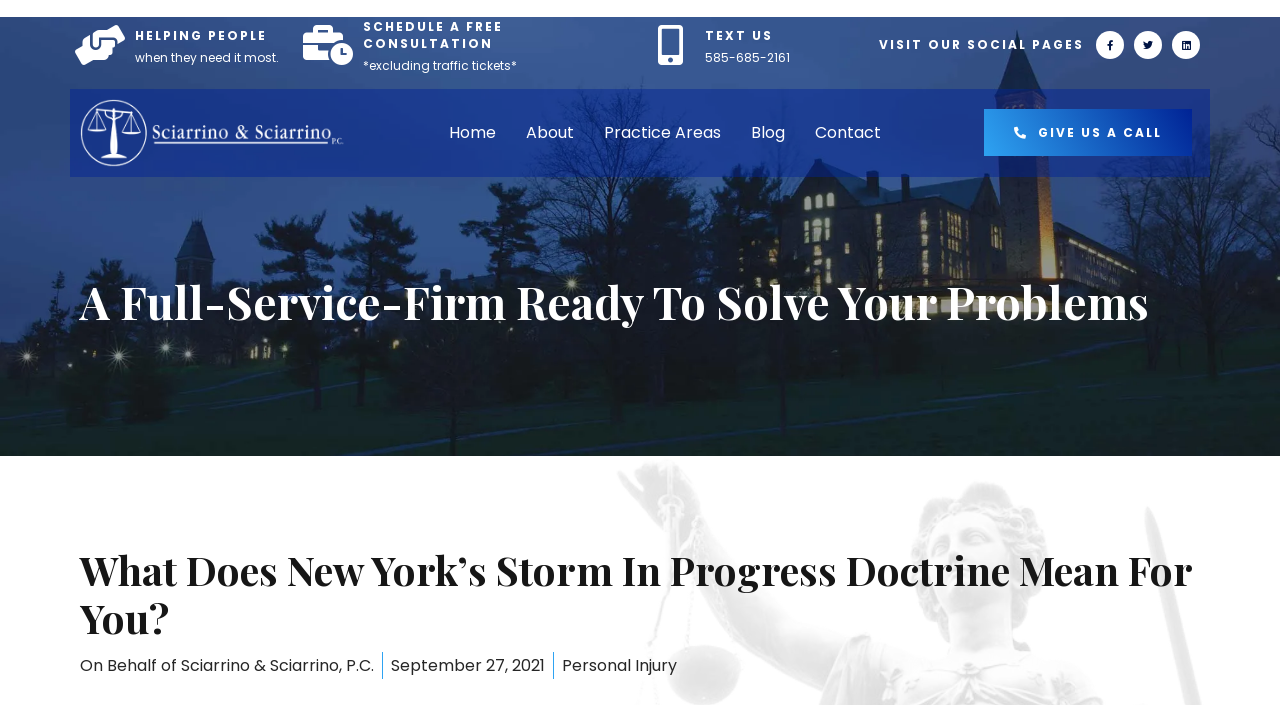Please find and generate the text of the main header of the webpage.

A Full-Service-Firm Ready To Solve Your Problems